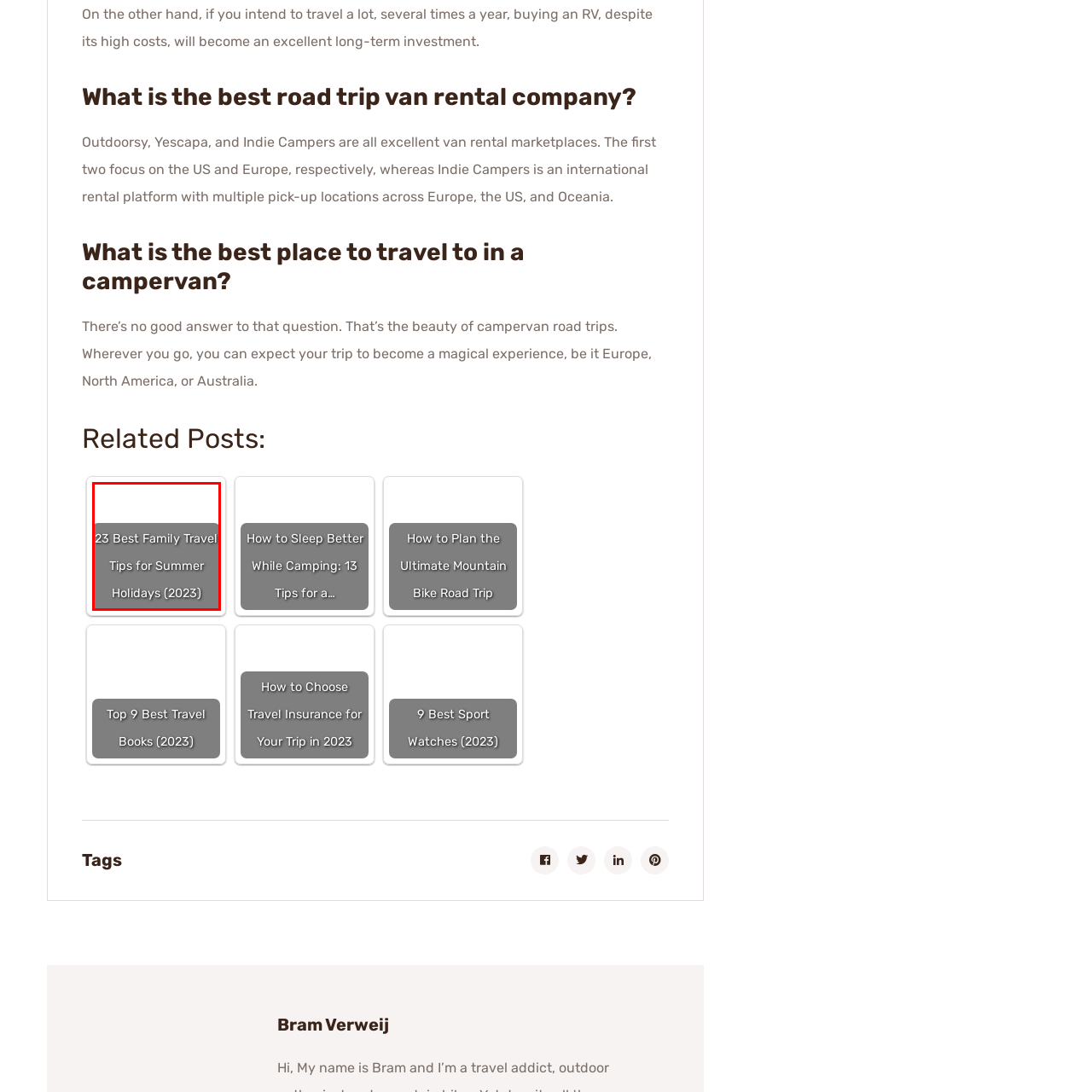When is the article intended for?
Focus on the red bounded area in the image and respond to the question with a concise word or phrase.

Summer holidays